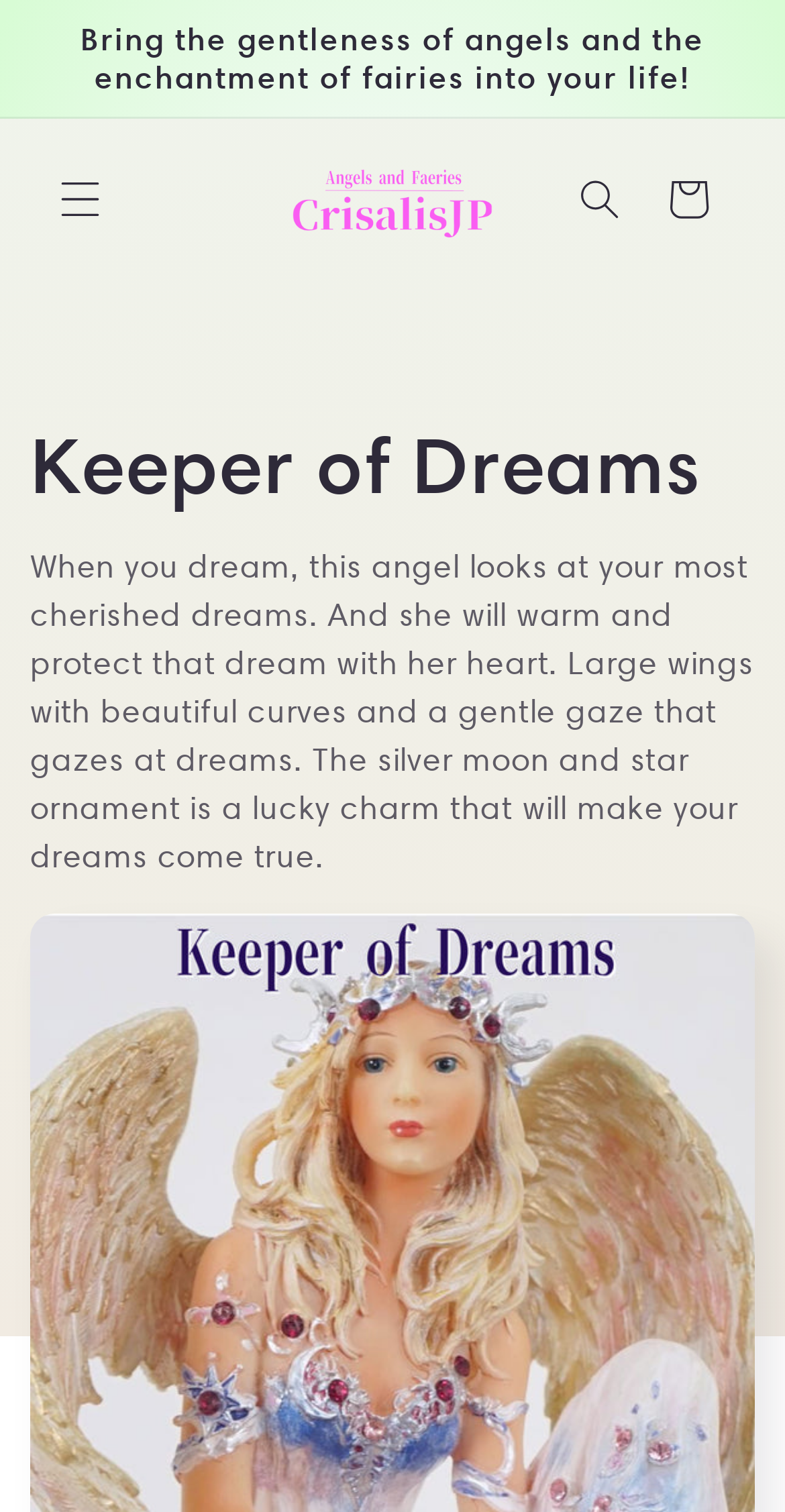Extract the bounding box coordinates for the UI element described by the text: "aria-label="Search"". The coordinates should be in the form of [left, top, right, bottom] with values between 0 and 1.

[0.708, 0.103, 0.821, 0.161]